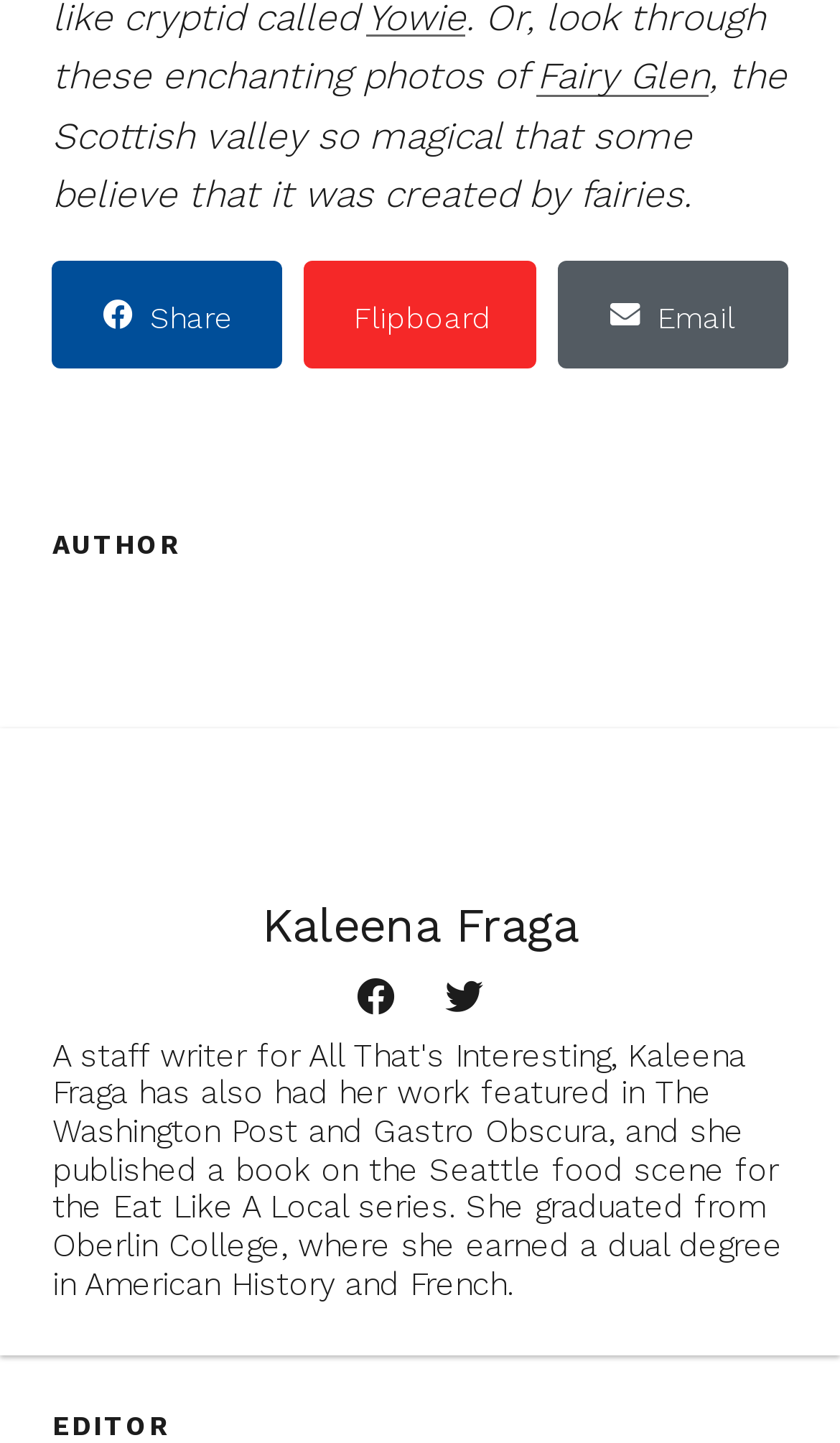Please identify the bounding box coordinates of the element I need to click to follow this instruction: "Visit Fairy Glen".

[0.639, 0.038, 0.844, 0.068]